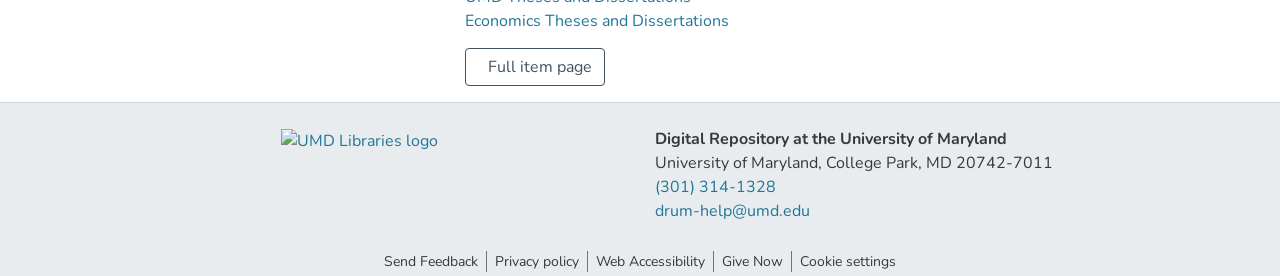Pinpoint the bounding box coordinates for the area that should be clicked to perform the following instruction: "Go to full item page".

[0.363, 0.175, 0.48, 0.313]